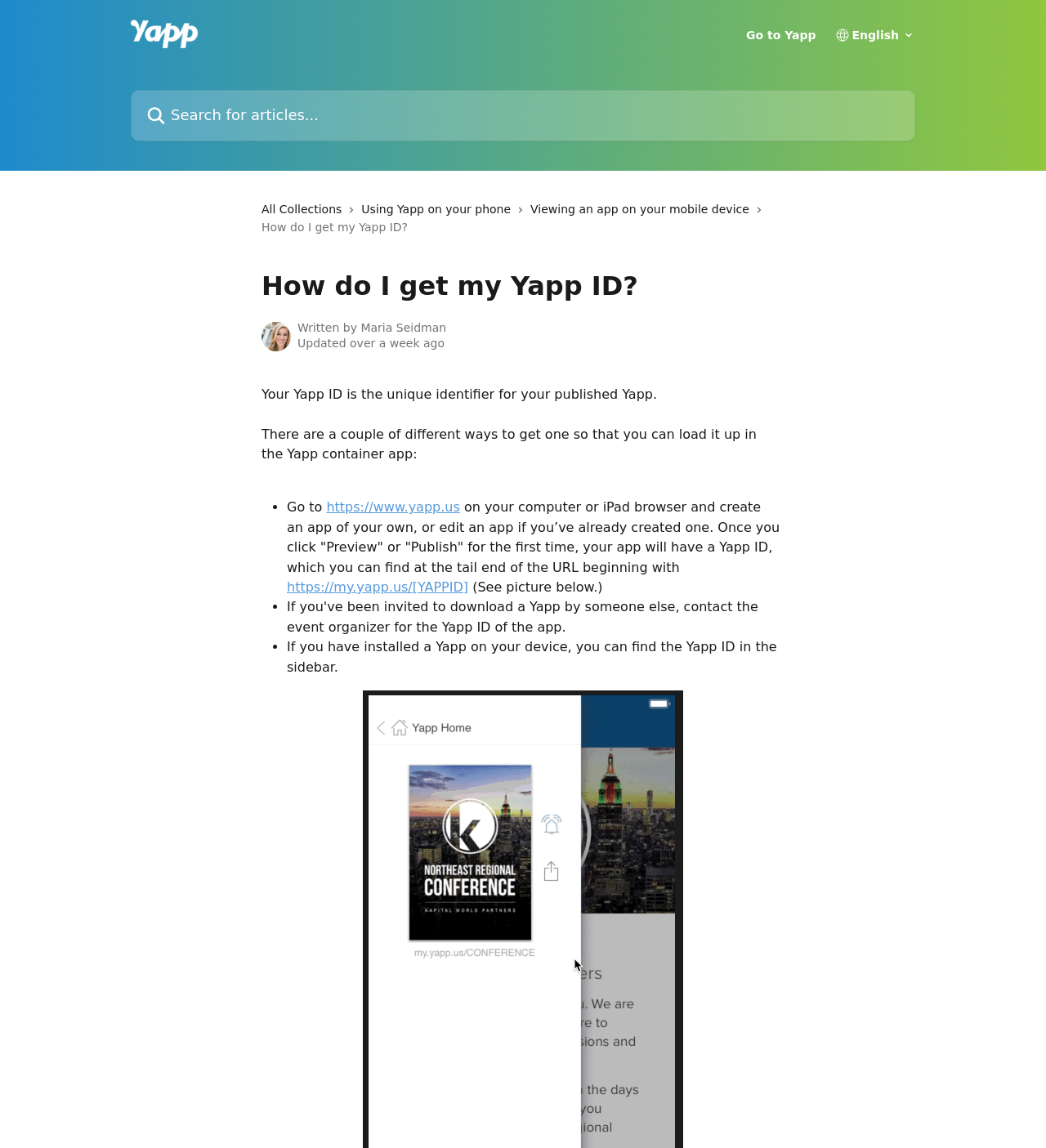Please find the bounding box coordinates for the clickable element needed to perform this instruction: "View all collections".

[0.25, 0.174, 0.333, 0.19]